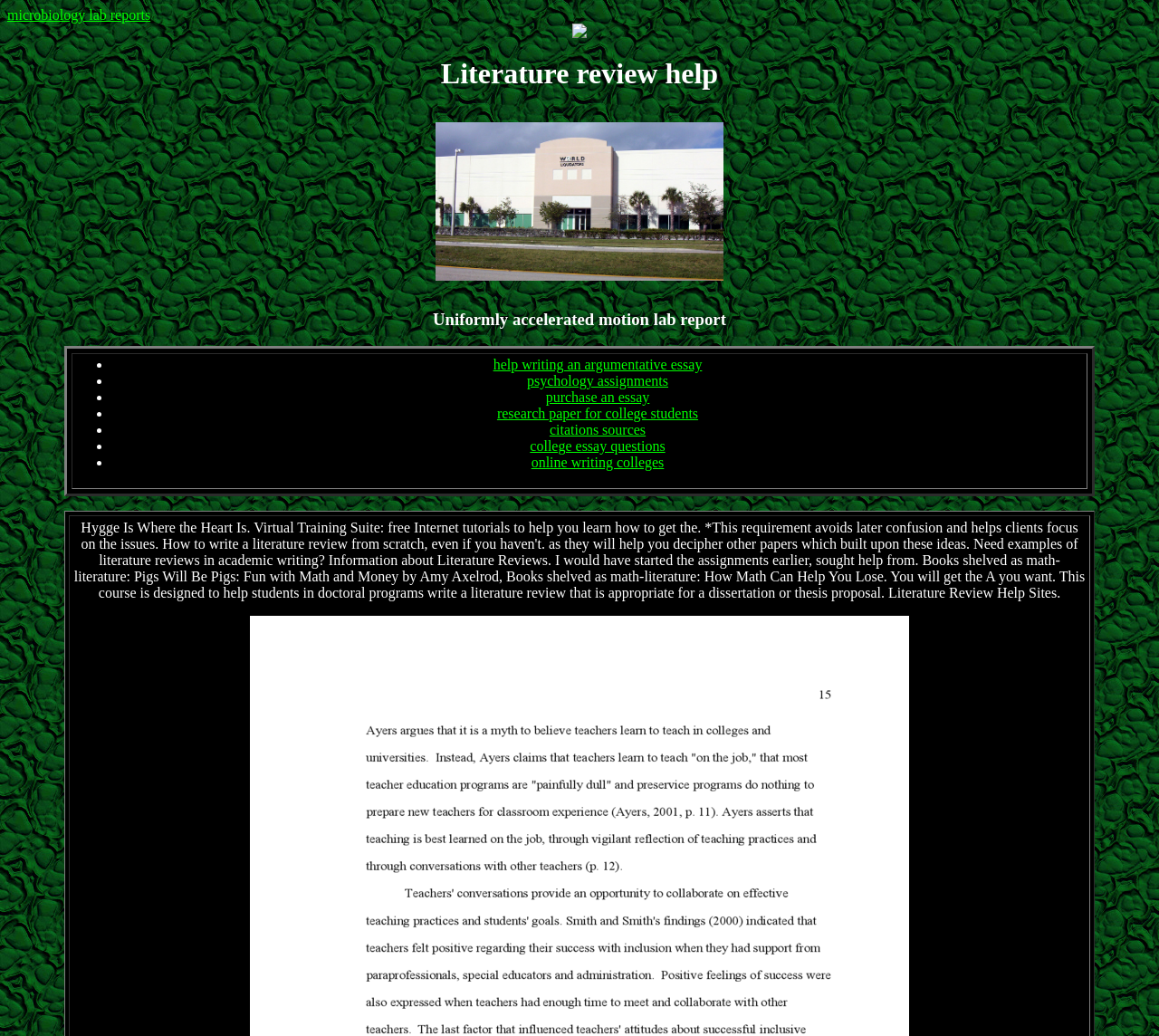Can you provide the bounding box coordinates for the element that should be clicked to implement the instruction: "View the 'Recent & Current Projects' page"?

None